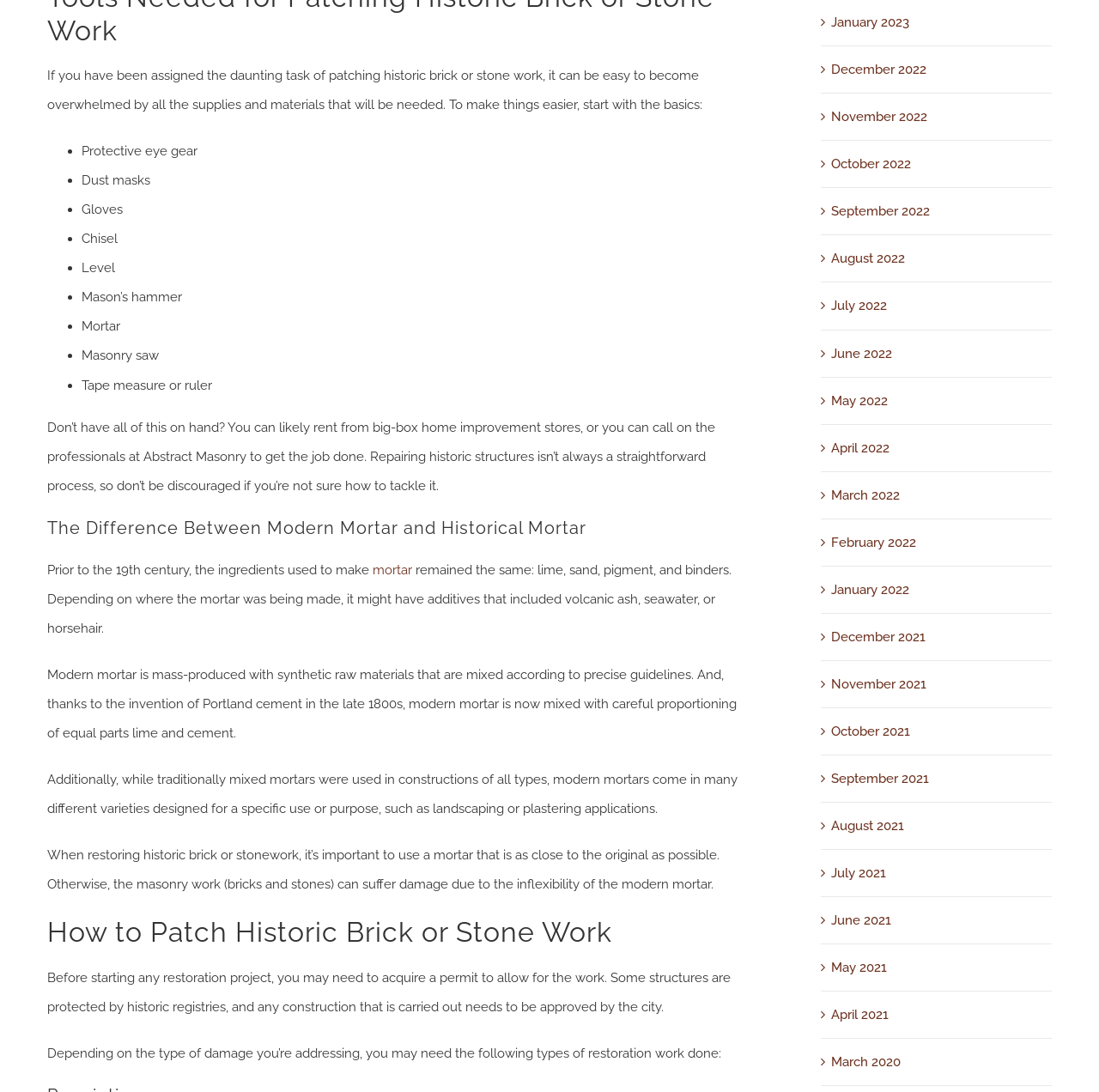What types of restoration work may be needed depending on the type of damage?
Provide a thorough and detailed answer to the question.

The webpage suggests that depending on the type of damage, you may need different types of restoration work done, but it does not specify what those types are.